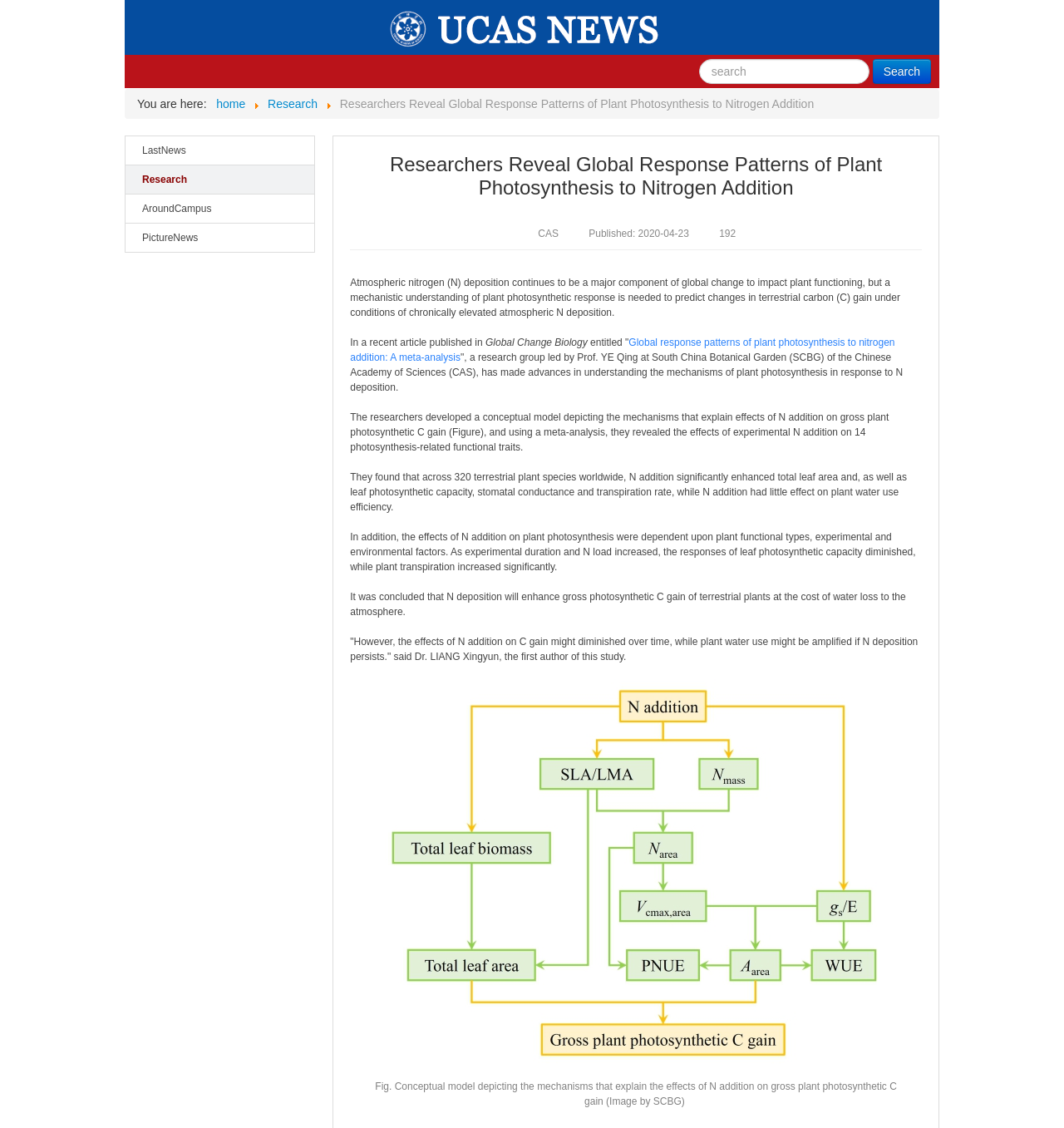Identify the bounding box coordinates for the region to click in order to carry out this instruction: "Go to home page". Provide the coordinates using four float numbers between 0 and 1, formatted as [left, top, right, bottom].

[0.203, 0.086, 0.231, 0.098]